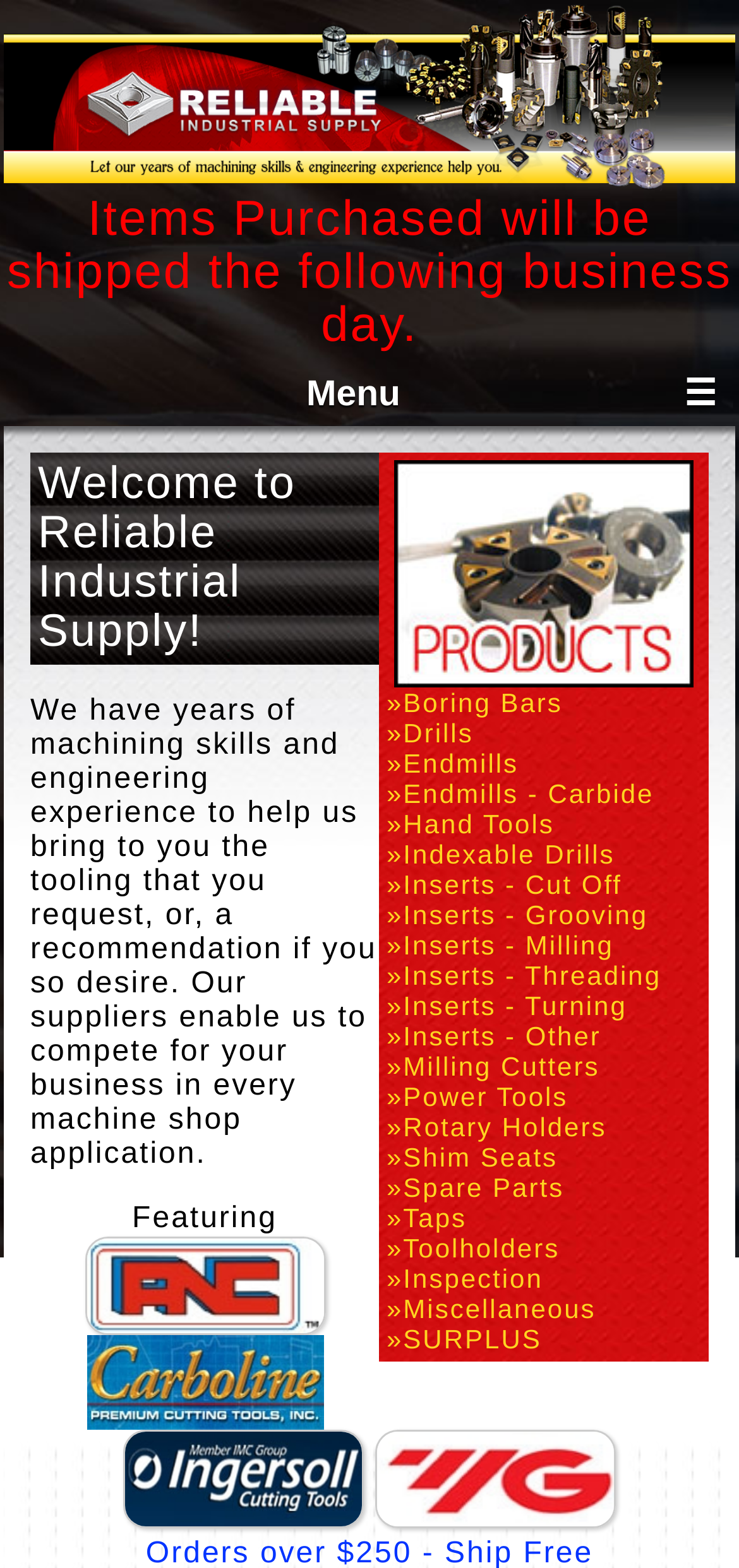Identify the bounding box coordinates of the area that should be clicked in order to complete the given instruction: "Click on PRODUCTS". The bounding box coordinates should be four float numbers between 0 and 1, i.e., [left, top, right, bottom].

[0.005, 0.331, 0.995, 0.38]